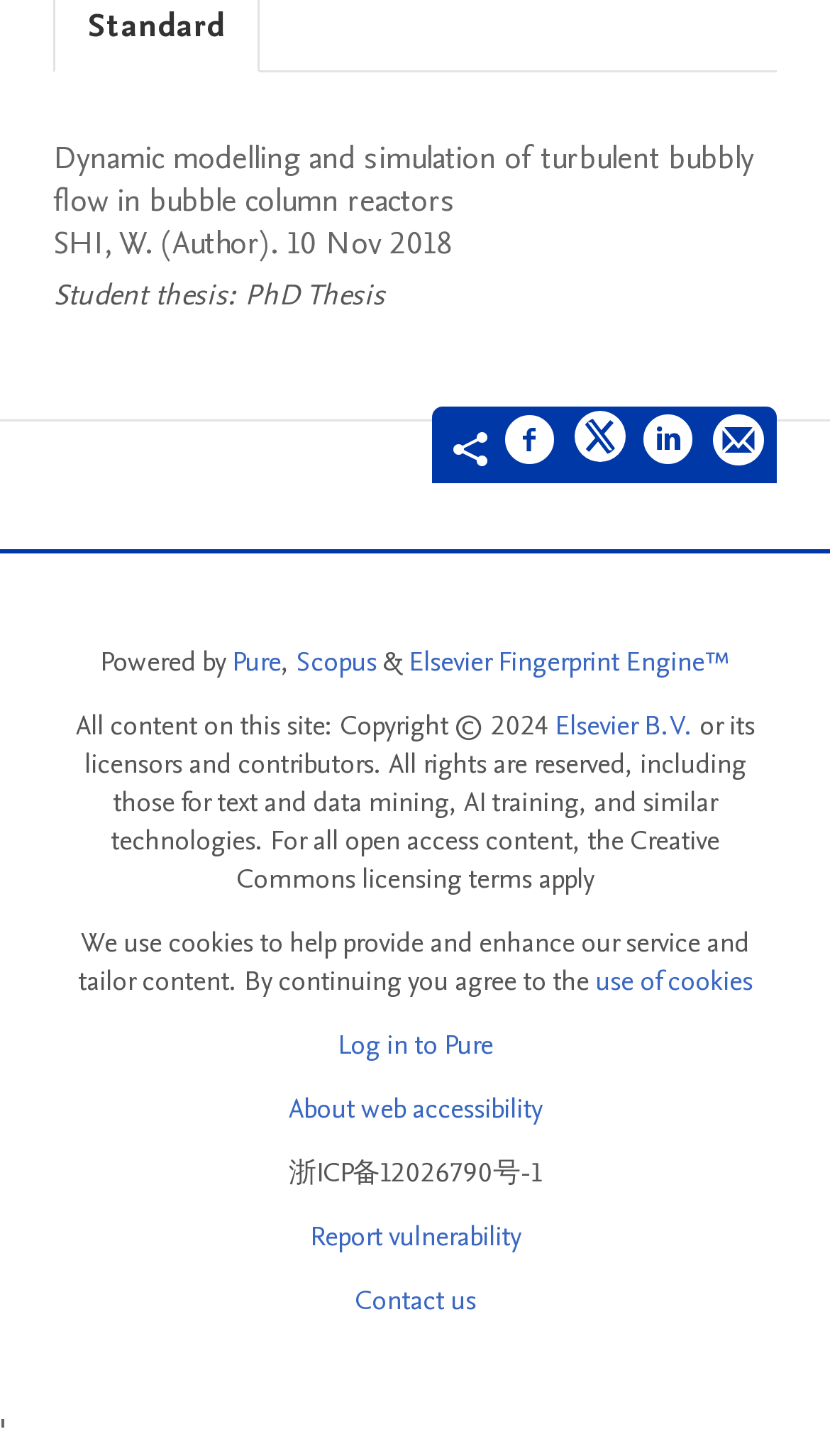What is the type of the research?
Provide a thorough and detailed answer to the question.

The type of the research is obtained from the StaticText element with the text 'PhD Thesis' which is a child element of the tabpanel with the text 'Standard'.